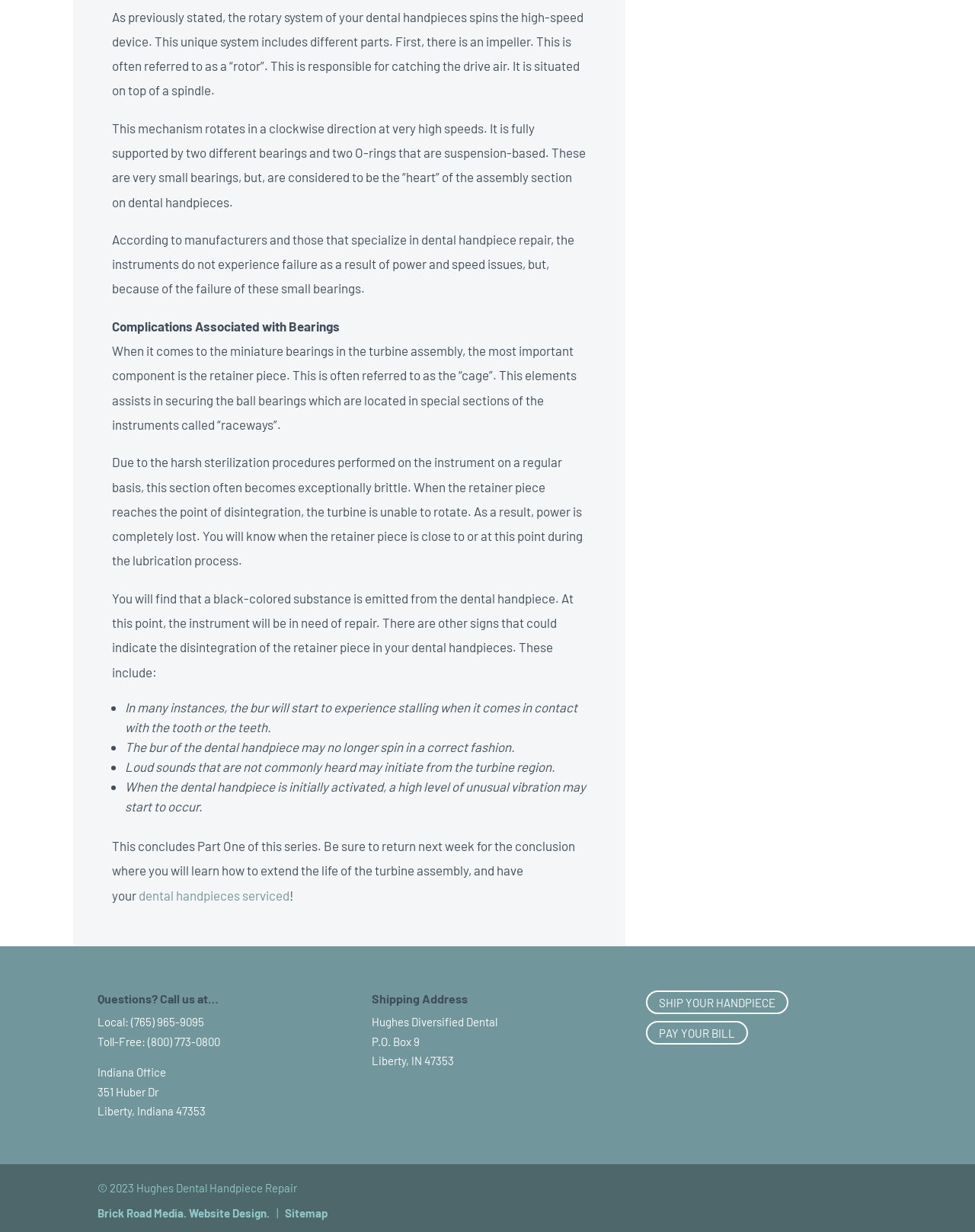How can I contact Hughes Diversified Dental?
Provide a well-explained and detailed answer to the question.

The webpage provides several ways to contact Hughes Diversified Dental, including local and toll-free phone numbers, as well as a physical address in Liberty, Indiana.